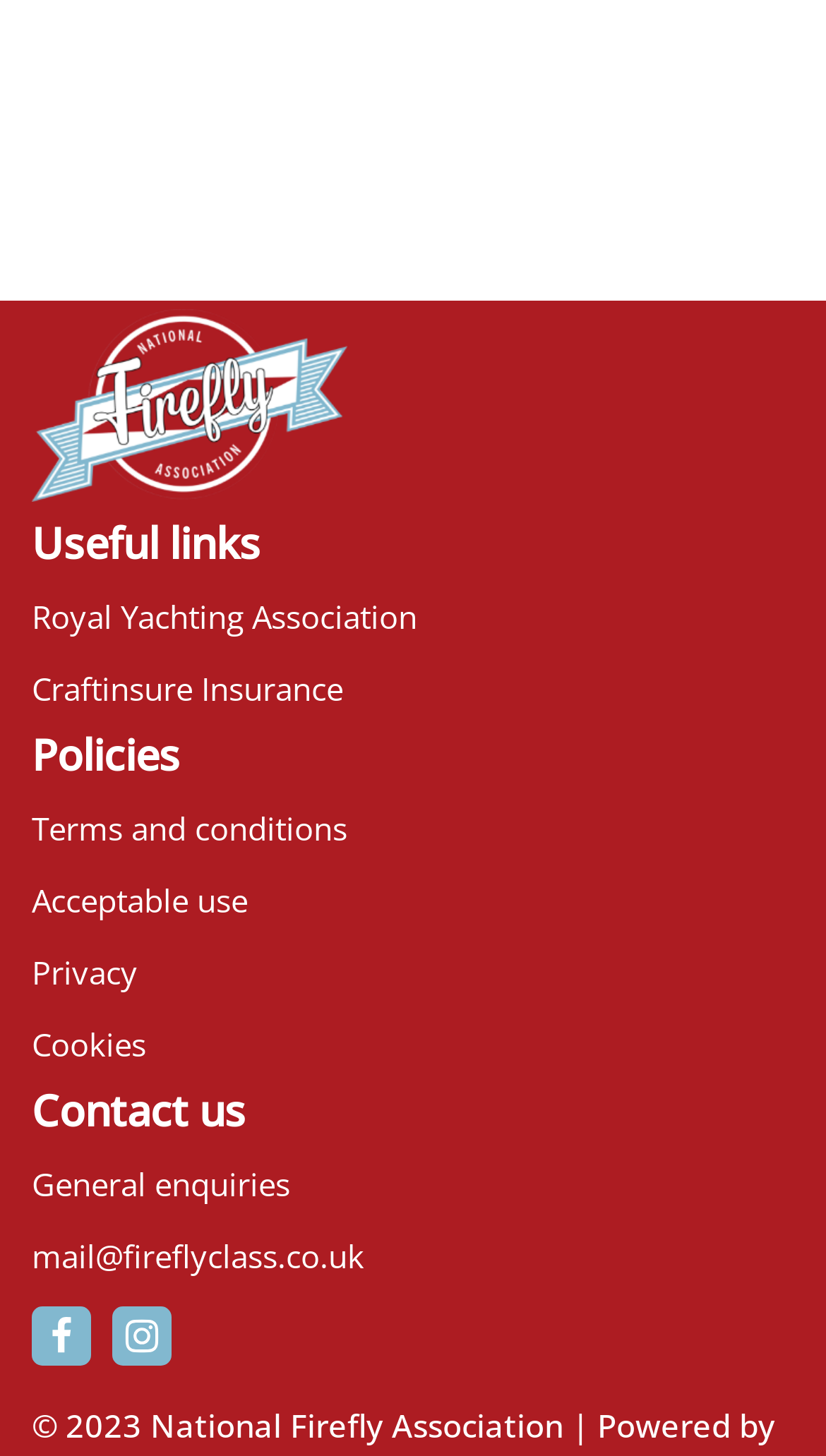Provide your answer to the question using just one word or phrase: What year is the copyright for?

2023